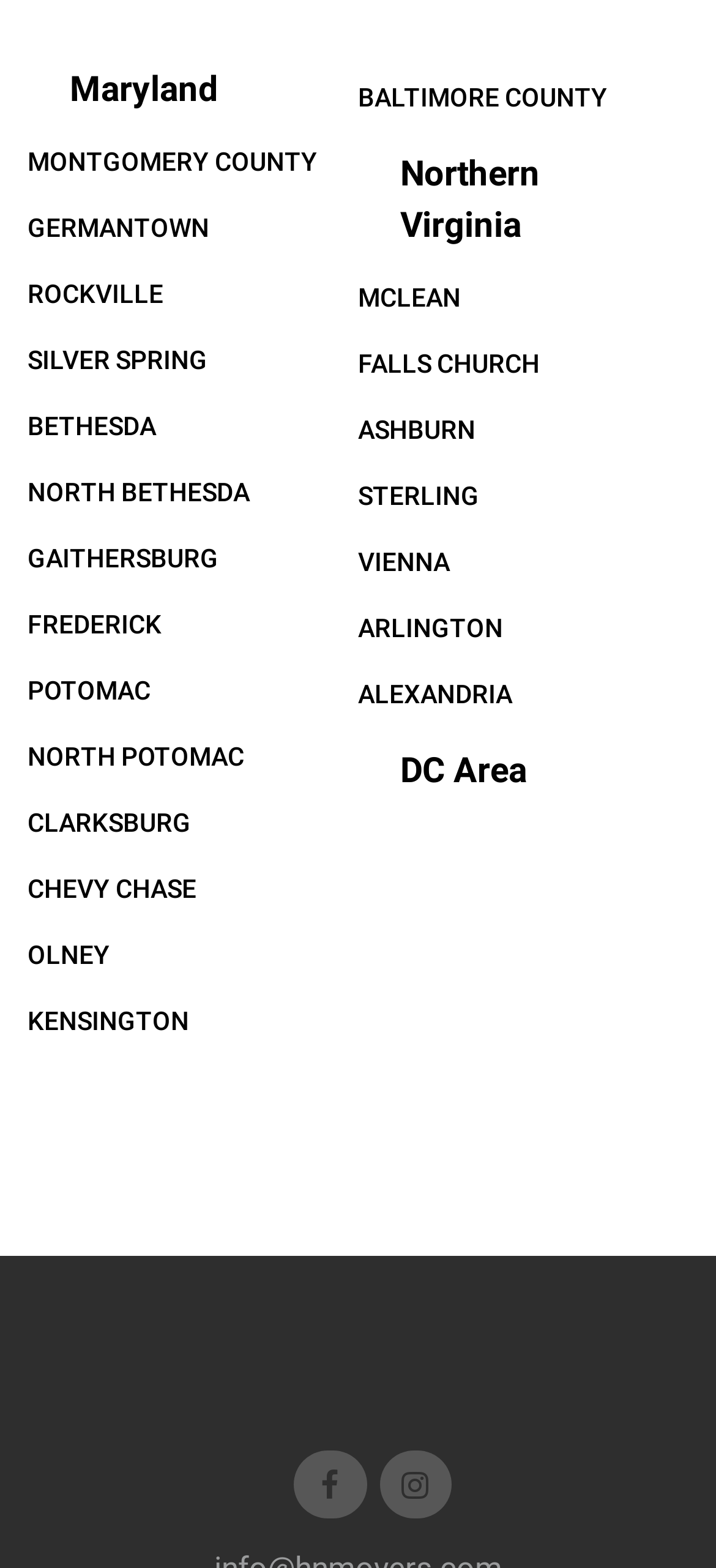Identify the bounding box coordinates of the region that should be clicked to execute the following instruction: "Click on the pin icon".

[0.5, 0.116, 0.538, 0.138]